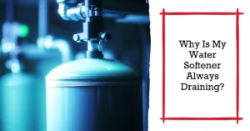Produce a meticulous caption for the image.

The image features a prominently displayed water softener tank set against a dark background, emphasizing its significance in water treatment. The tank is connected to a series of pipes and fittings, illustrating its integration into a plumbing system. To the right, a striking text box reads, "Why Is My Water Softener Always Draining?" This suggests a focus on troubleshooting common issues related to water softeners, enticing viewers to learn about potential problems and solutions. 

The context indicates that this image is likely part of a guide aimed at educating users on water softening methods for car washing, particularly addressing concerns around maintenance and functionality. The presence of the title may imply that the accompanying content will delve into the reasons behind a water softener's drainage issues and how to resolve them, promoting effective water management for vehicle care.